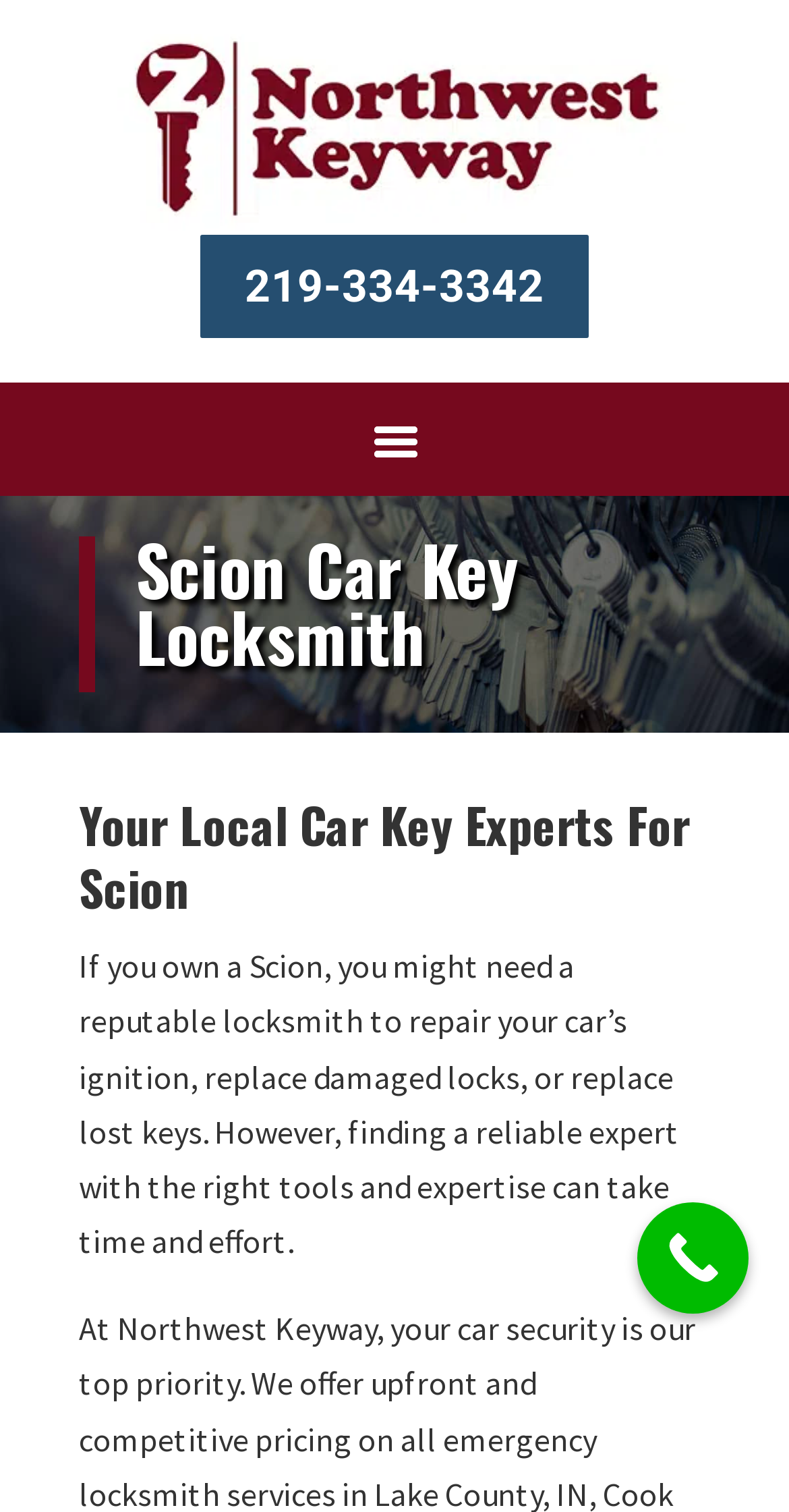What is the logo of the company?
Please provide a single word or phrase as your answer based on the image.

Northwest Keyway